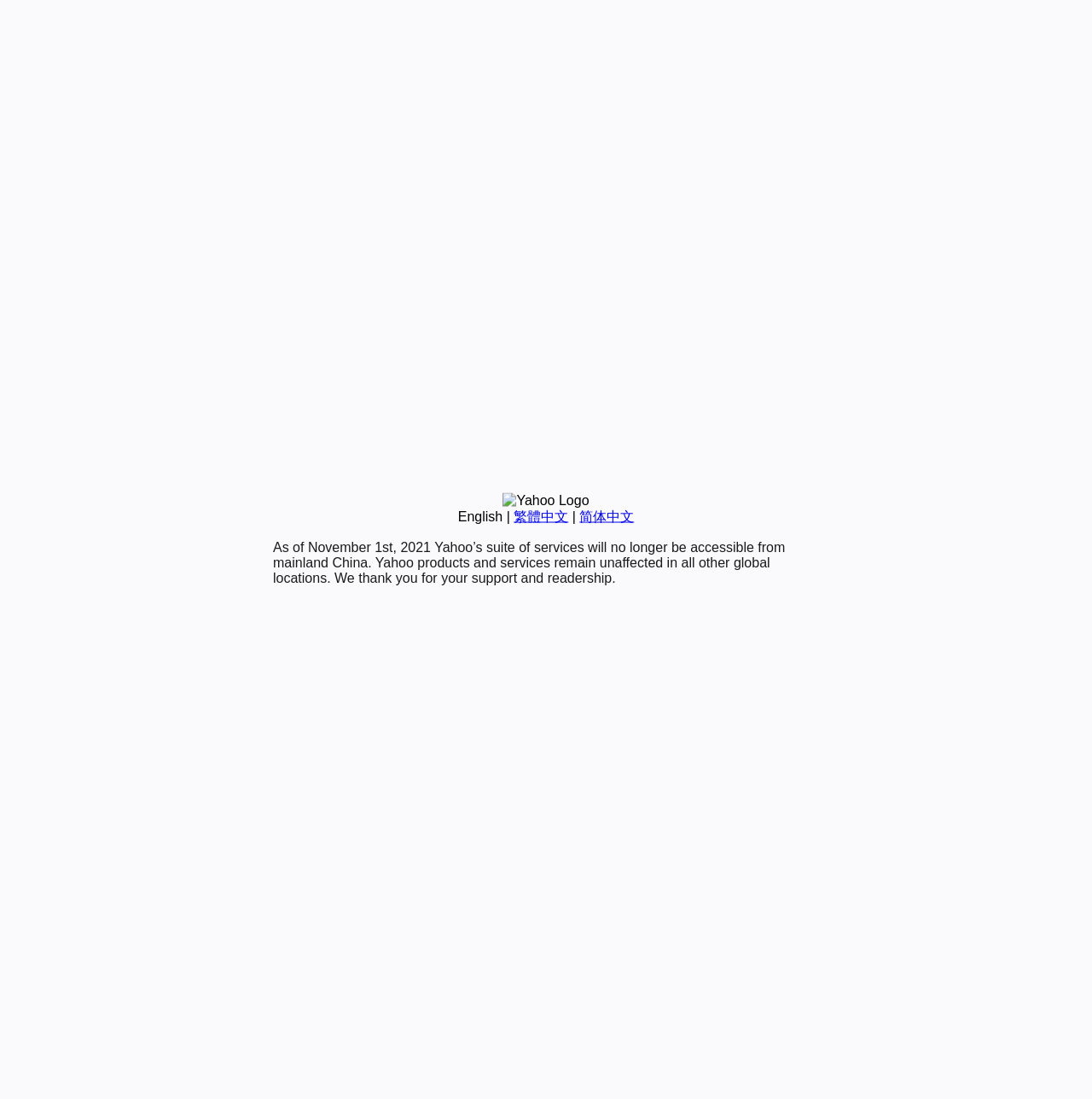Please provide the bounding box coordinates for the UI element as described: "简体中文". The coordinates must be four floats between 0 and 1, represented as [left, top, right, bottom].

[0.531, 0.463, 0.581, 0.476]